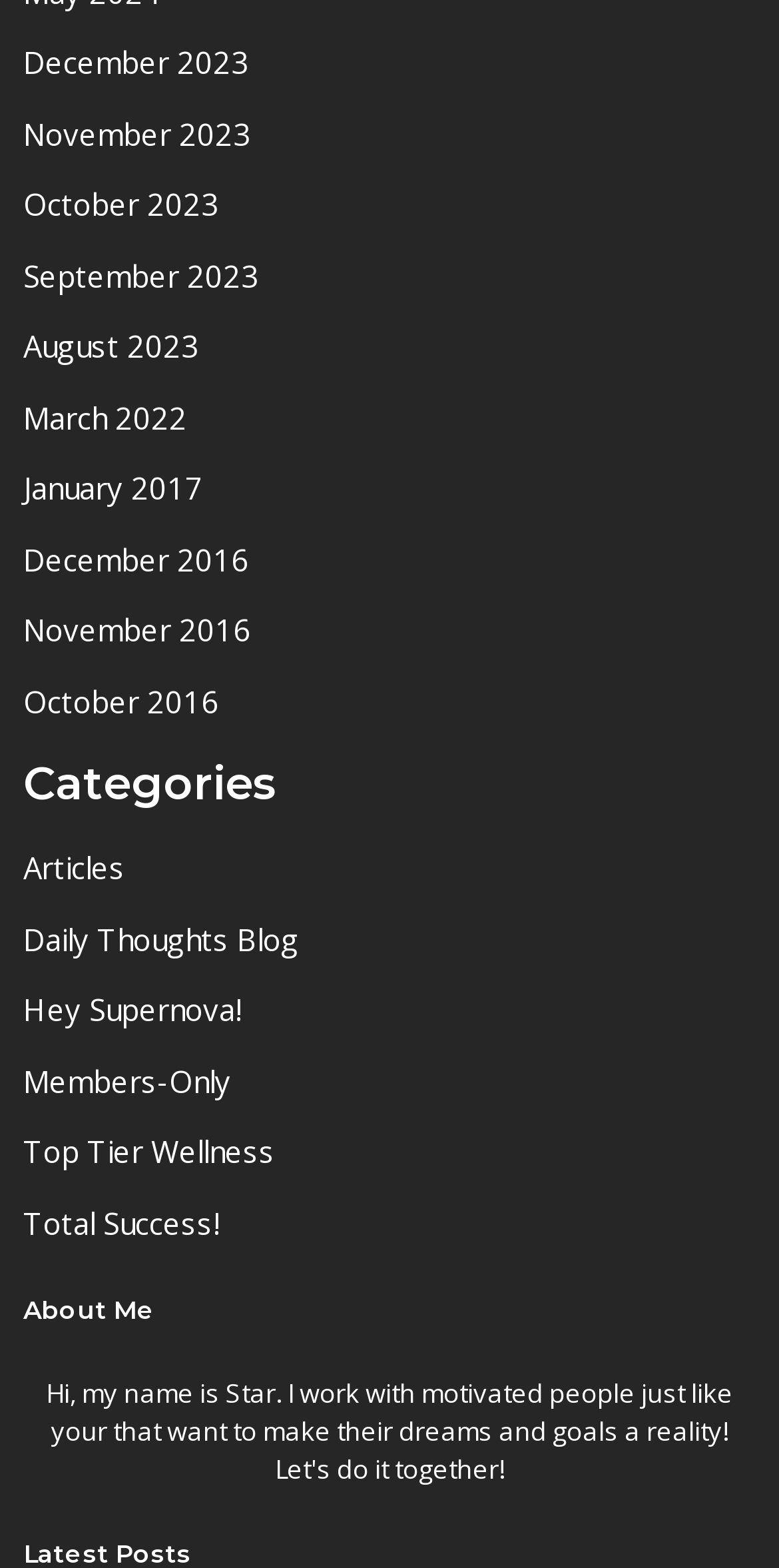Determine the bounding box coordinates of the clickable element to achieve the following action: 'View December 2023'. Provide the coordinates as four float values between 0 and 1, formatted as [left, top, right, bottom].

[0.03, 0.027, 0.32, 0.052]